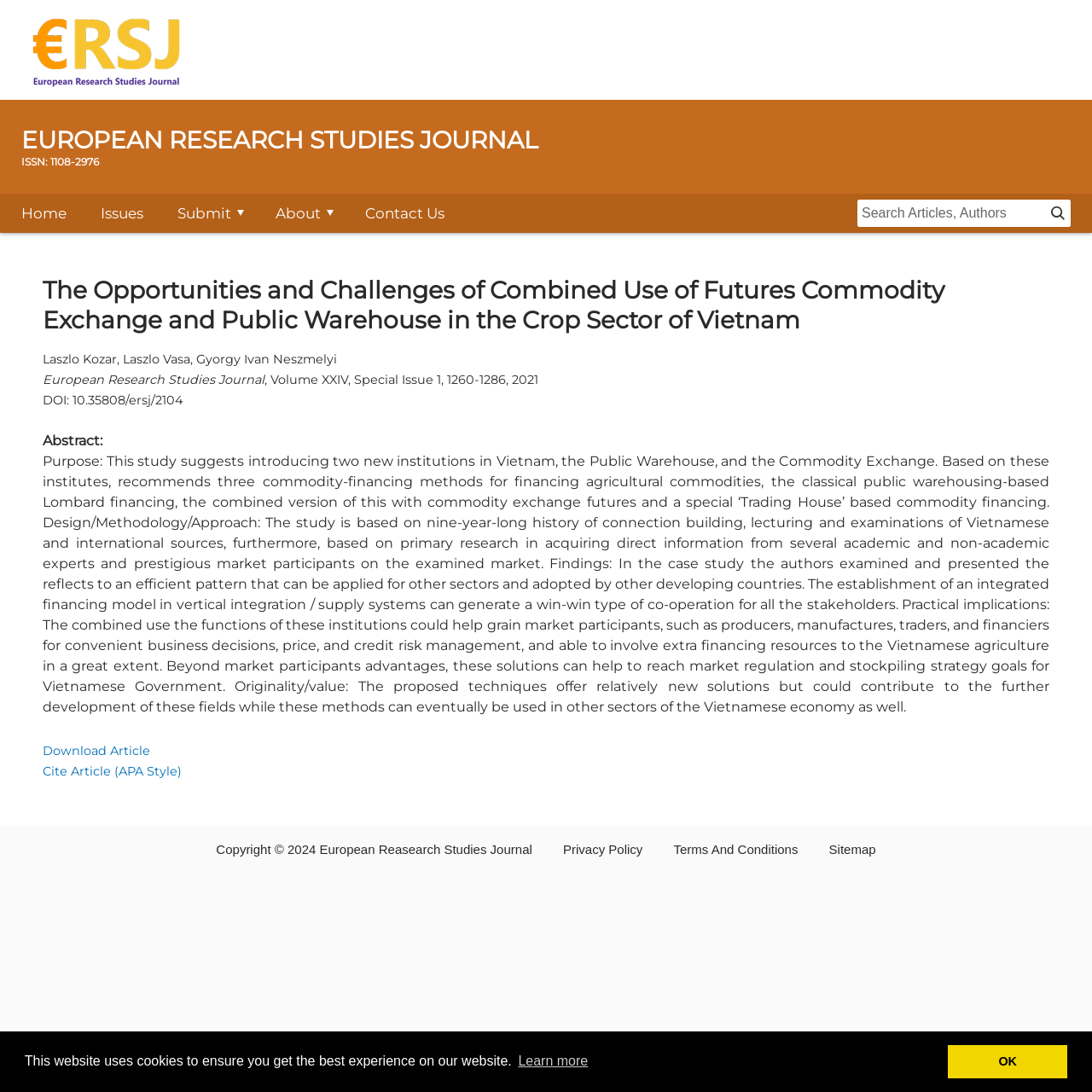Determine the bounding box coordinates of the clickable element necessary to fulfill the instruction: "download the article". Provide the coordinates as four float numbers within the 0 to 1 range, i.e., [left, top, right, bottom].

[0.039, 0.68, 0.138, 0.694]